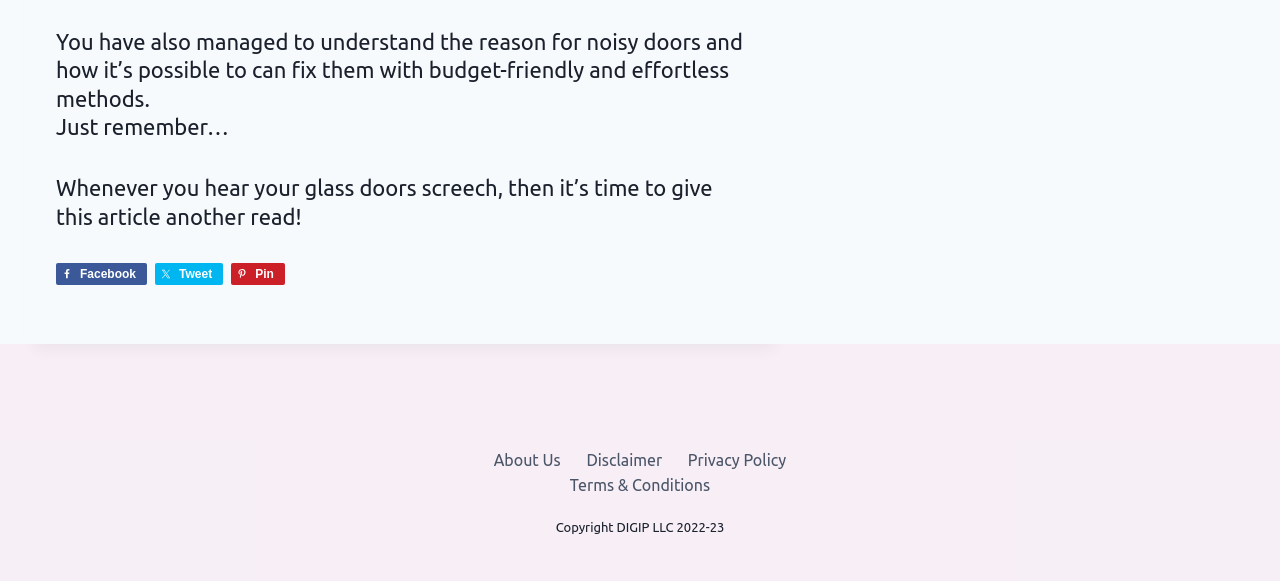What is the name of the company that owns the website?
From the details in the image, answer the question comprehensively.

The name of the company that owns the website can be found in the copyright information at the bottom of the webpage, which states 'Copyright DIGIP LLC 2022-23'.